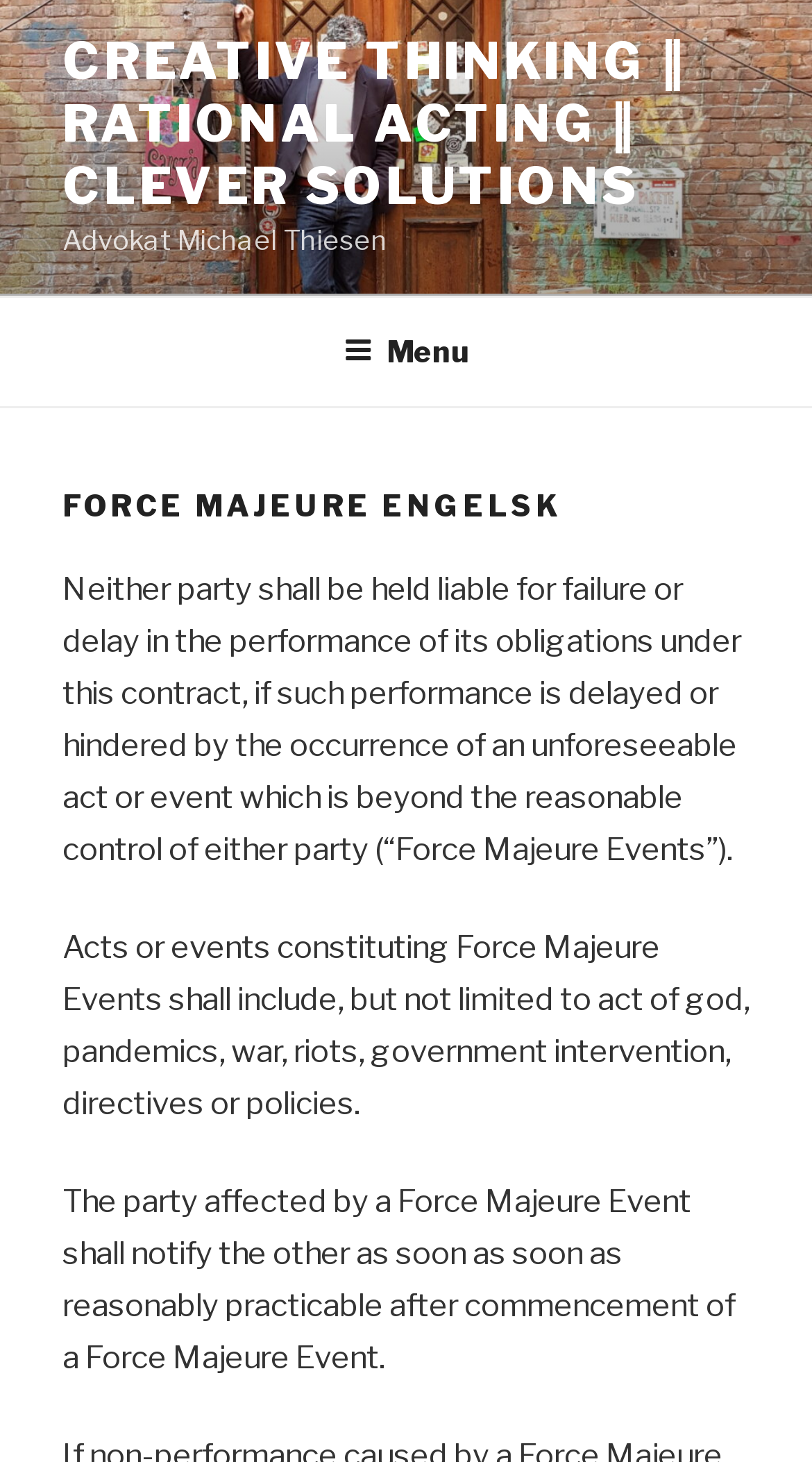For the element described, predict the bounding box coordinates as (top-left x, top-left y, bottom-right x, bottom-right y). All values should be between 0 and 1. Element description: Menu

[0.386, 0.205, 0.614, 0.274]